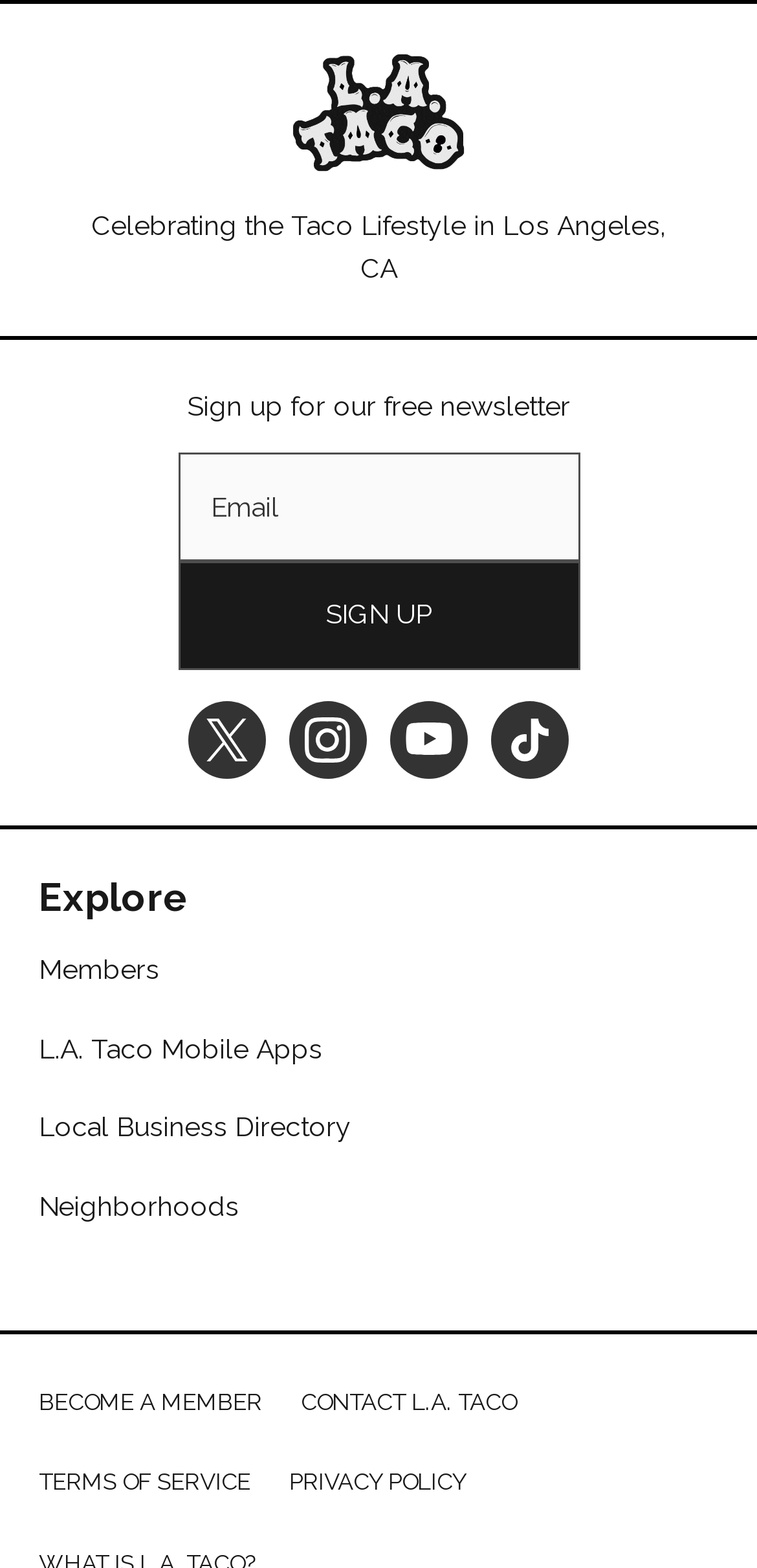What is the call-to-action for the 'BECOME A MEMBER' link?
Give a thorough and detailed response to the question.

The 'BECOME A MEMBER' link is a call-to-action that encourages users to become a member of the L.A. Taco community, likely to access exclusive content or benefits.